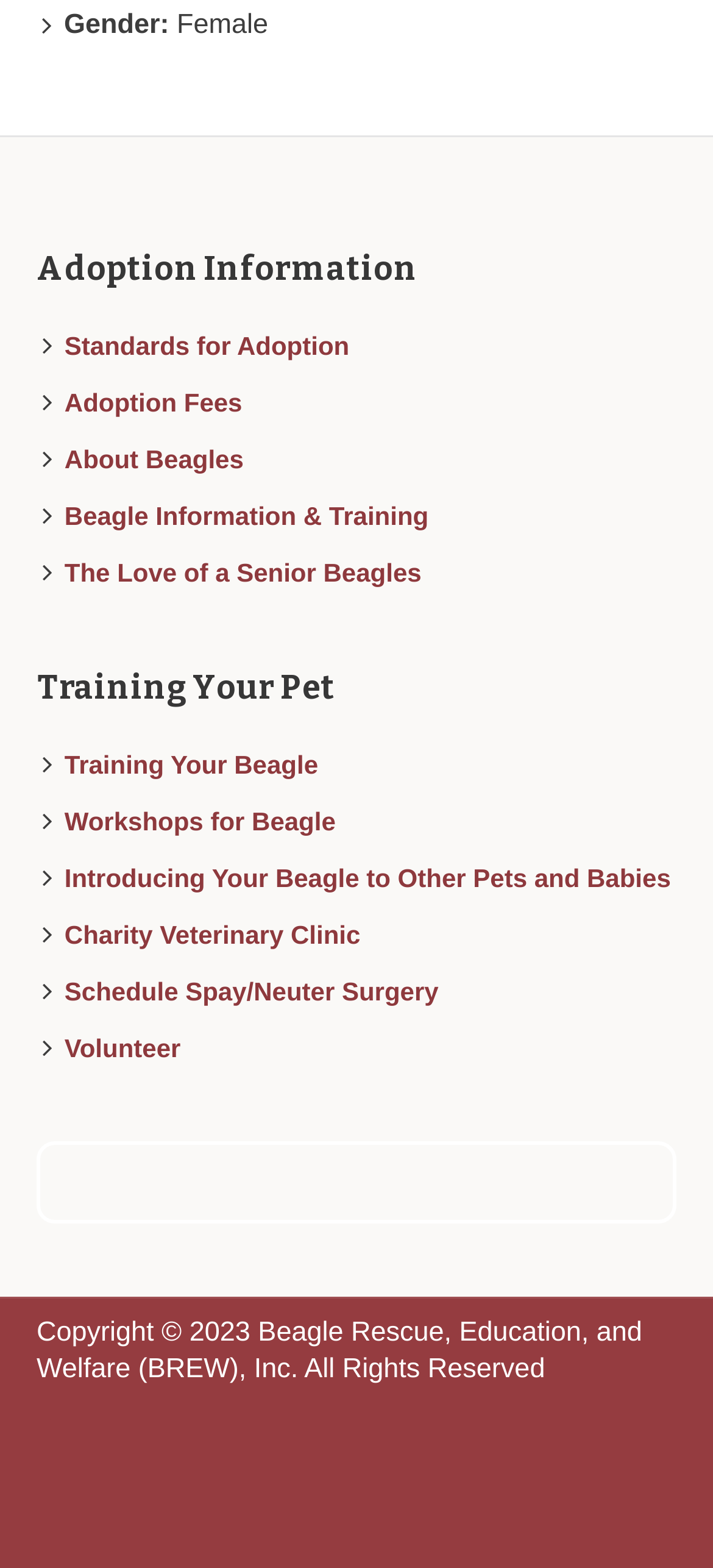Locate the bounding box coordinates of the element you need to click to accomplish the task described by this instruction: "Click on 'Standards for Adoption'".

[0.09, 0.211, 0.49, 0.23]